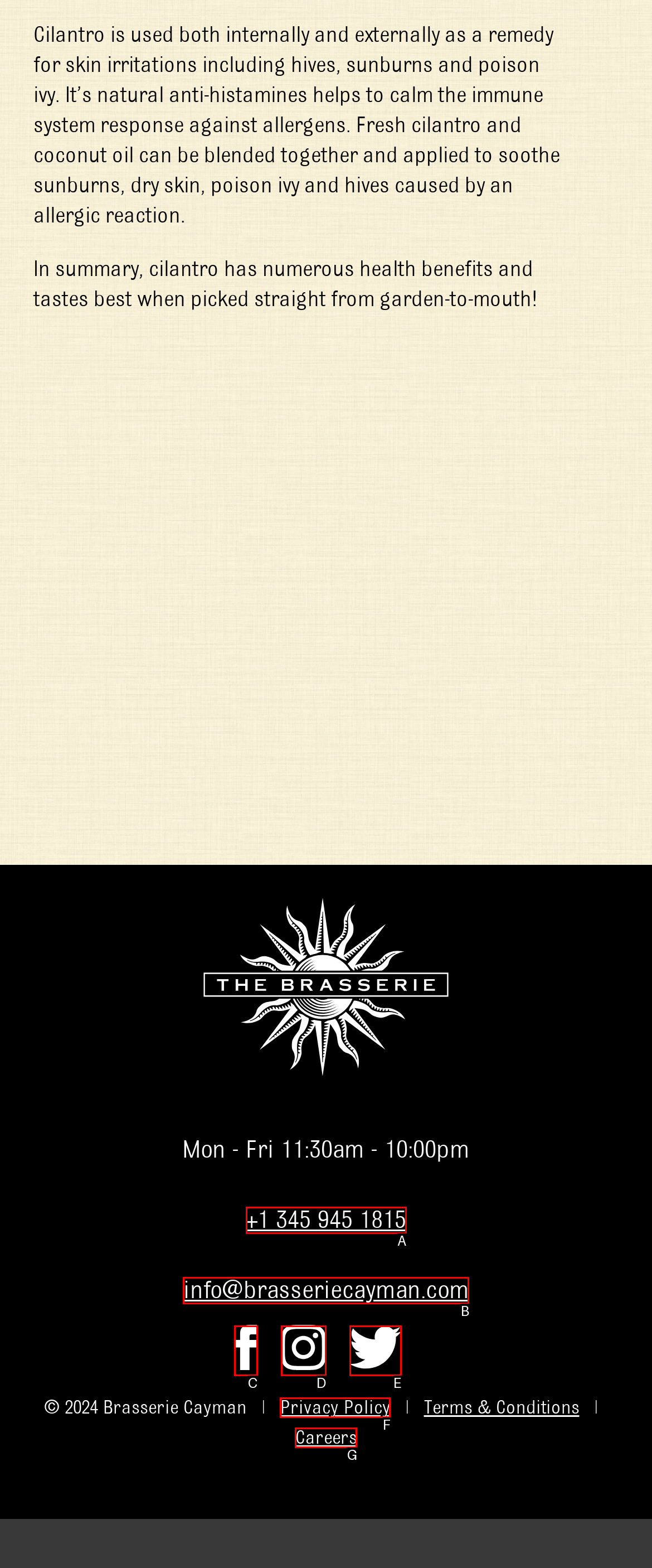Identify the letter that best matches this UI element description: Privacy Policy
Answer with the letter from the given options.

F